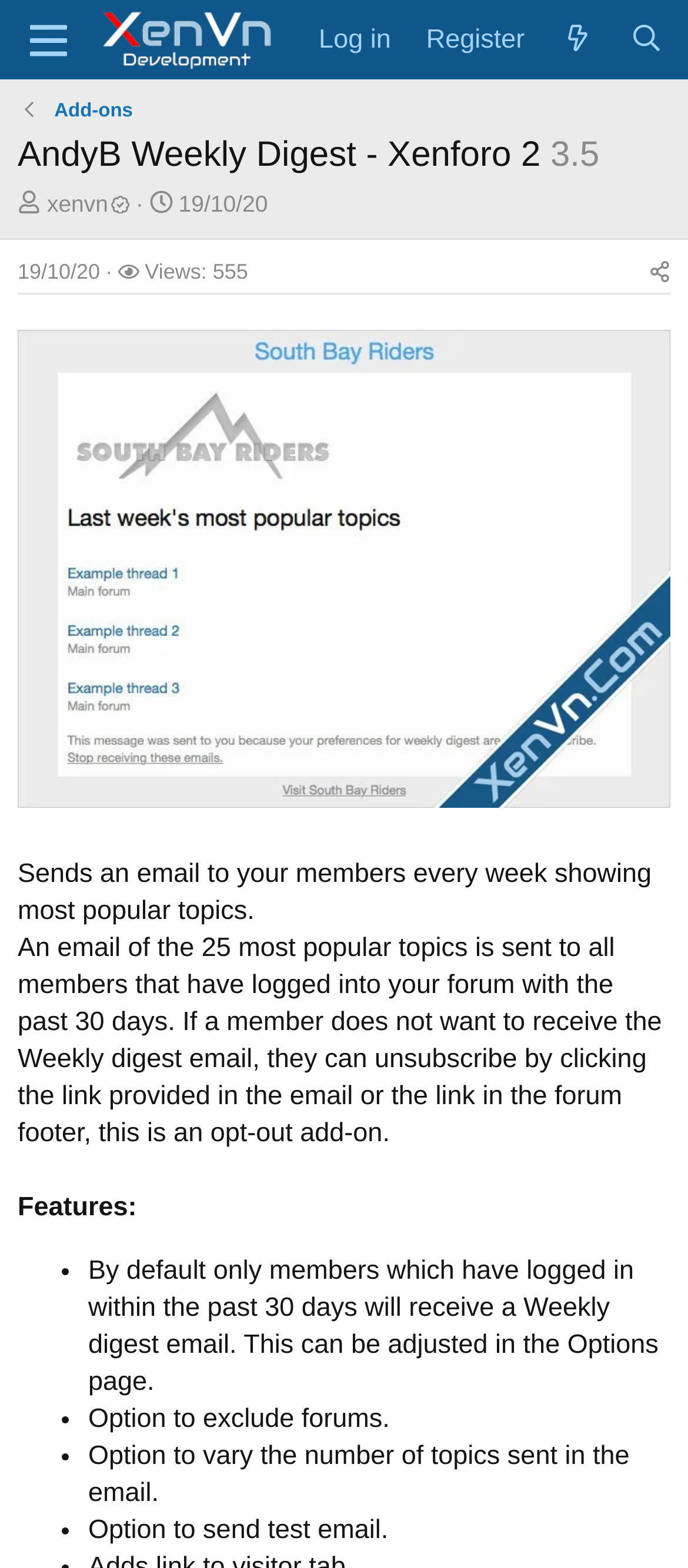Offer a detailed explanation of the webpage layout and contents.

The webpage is about the "AndyB Weekly Digest" add-on for Xenforo 2, a forum software. At the top left, there is a button labeled "Menu" and a link to "XenVn.Com" with an accompanying image. To the right, there are links to "Log in", "Register", "What's new", and "Search". 

Below the top navigation, there is a heading that reads "AndyB Weekly Digest - Xenforo 2 3.5". On the same line, there is an image of a thread starter and a link to the user "xenvn" with a "Verified member" badge. 

Further down, there is an image labeled "Start date" and a link to the date "19/10/20" with a timestamp of "9:35 PM". Below this, there is a section with a header that contains a link to the same date, a text that reads "Views: 555", and a link to "Share". 

The main content of the page is an image of the "AndyB Weekly Digest - Xenforo 2" add-on, accompanied by a description that explains its functionality. The add-on sends a weekly email to members with the 25 most popular topics. Members can opt-out of receiving this email. 

Below the description, there is a list of features, including the ability to adjust the time period for which members receive the email, exclude certain forums, vary the number of topics sent, and send a test email.